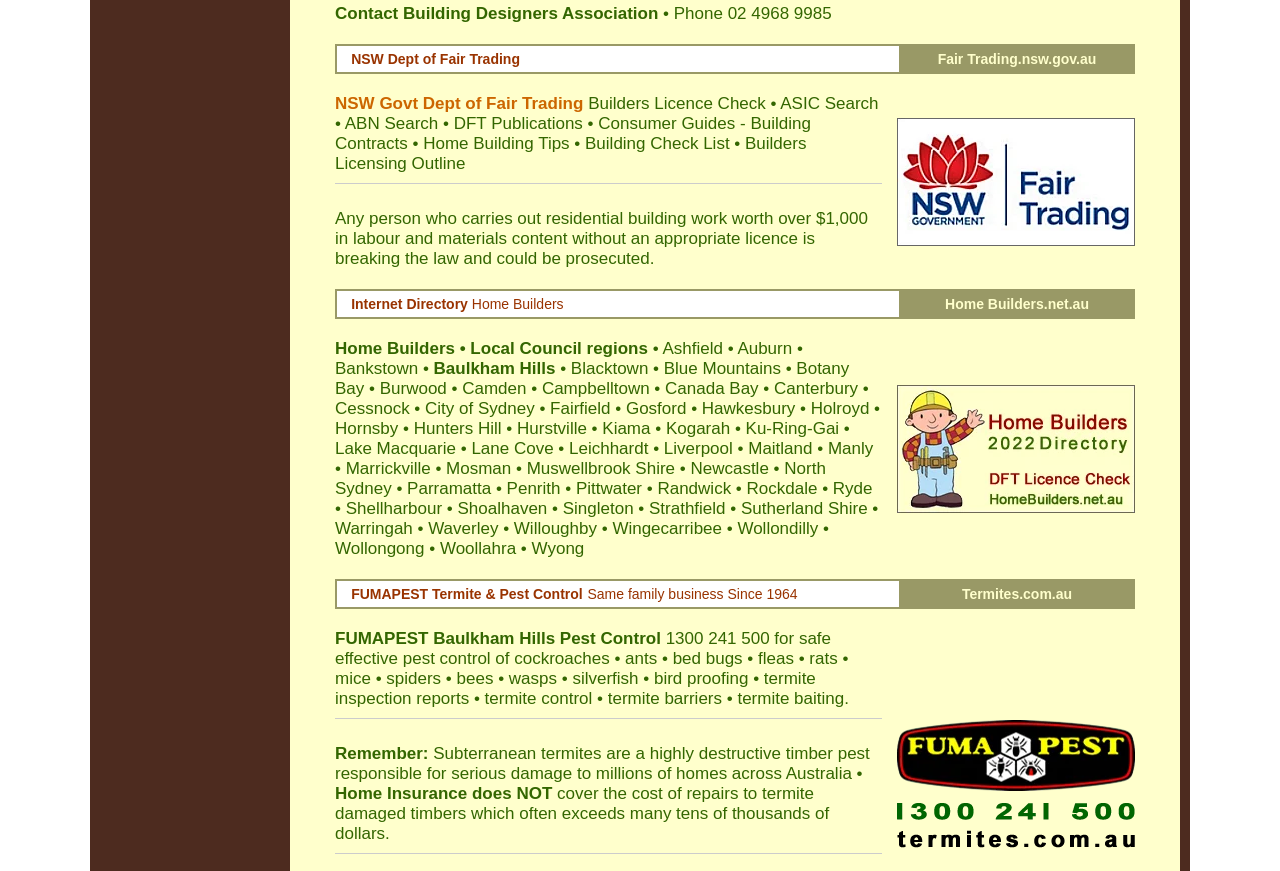Please provide the bounding box coordinates in the format (top-left x, top-left y, bottom-right x, bottom-right y). Remember, all values are floating point numbers between 0 and 1. What is the bounding box coordinate of the region described as: FUMAPEST Termite & Pest Control

[0.274, 0.67, 0.455, 0.692]